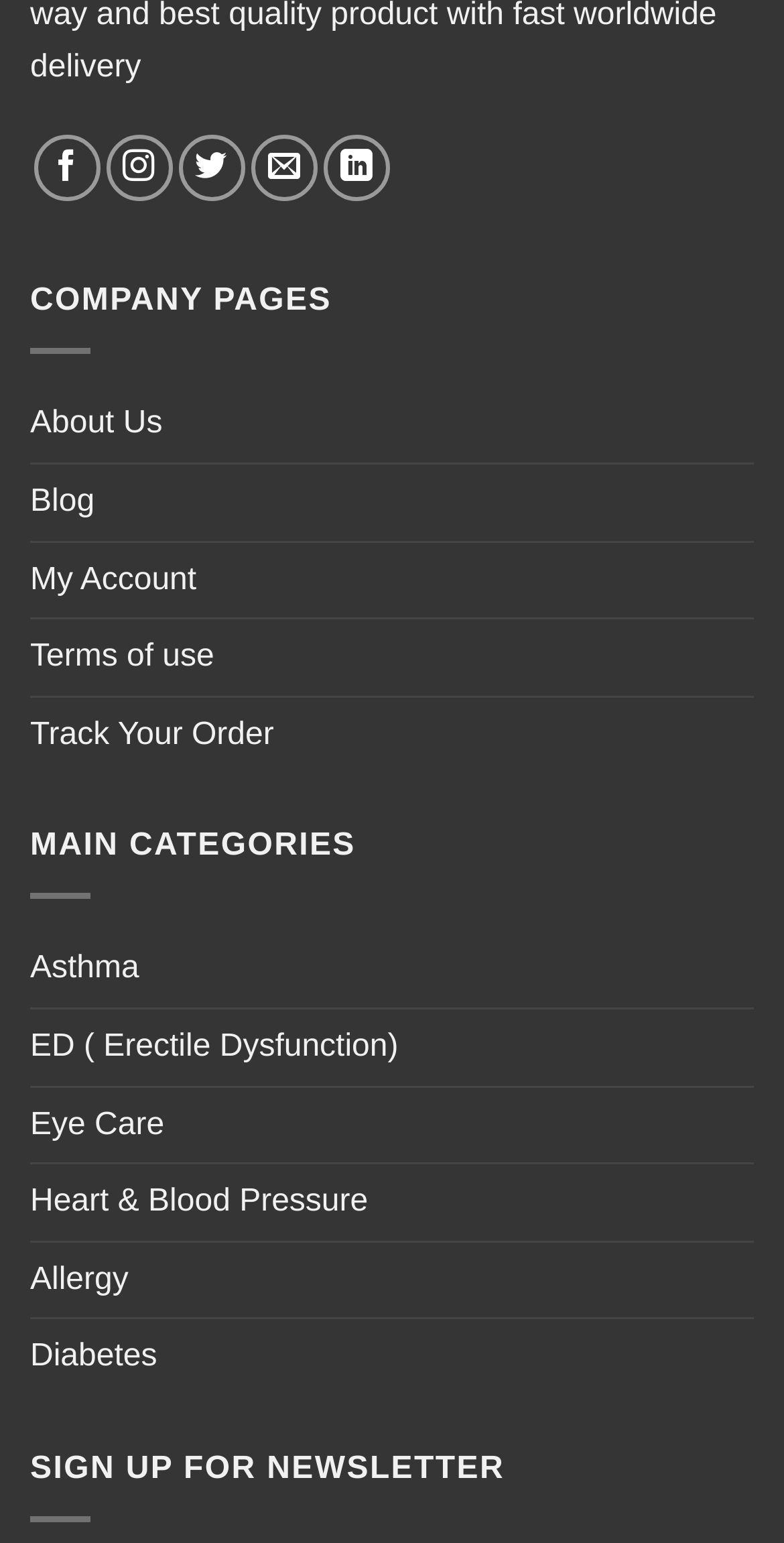Pinpoint the bounding box coordinates of the element you need to click to execute the following instruction: "View Track Your Order page". The bounding box should be represented by four float numbers between 0 and 1, in the format [left, top, right, bottom].

[0.038, 0.452, 0.349, 0.501]